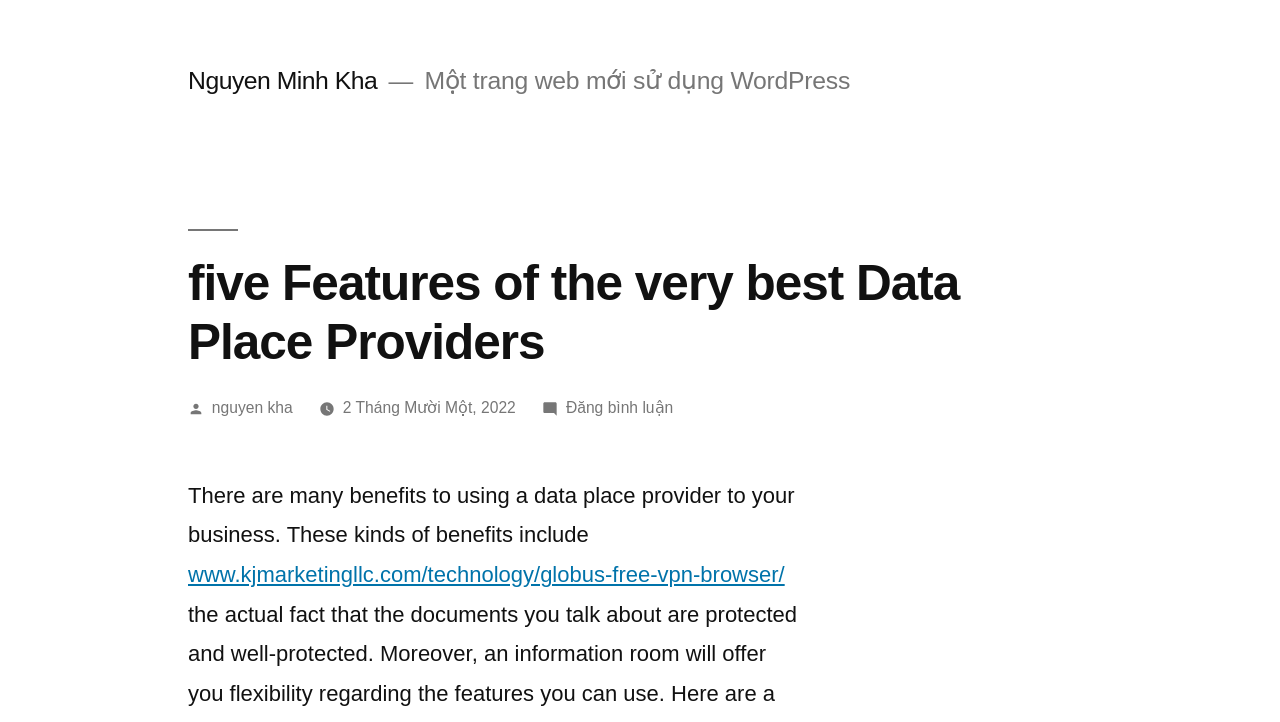For the element described, predict the bounding box coordinates as (top-left x, top-left y, bottom-right x, bottom-right y). All values should be between 0 and 1. Element description: www.kjmarketingllc.com/technology/globus-free-vpn-browser/

[0.147, 0.778, 0.613, 0.813]